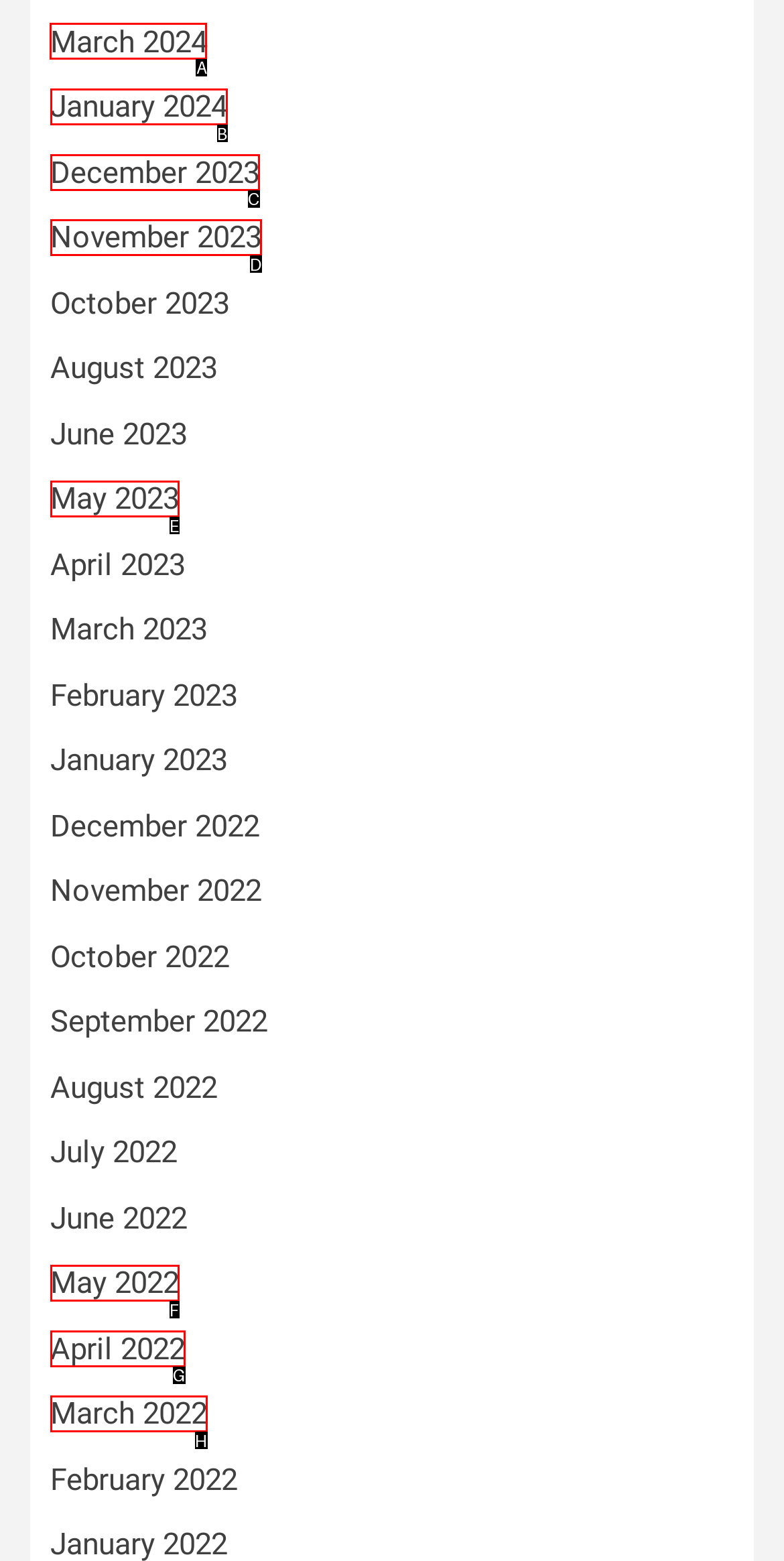Indicate which UI element needs to be clicked to fulfill the task: view March 2024
Answer with the letter of the chosen option from the available choices directly.

A